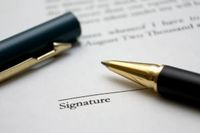Please analyze the image and provide a thorough answer to the question:
What is the context of the document?

The faint text in the background of the document indicates that the document is related to a legal matter, which is further supported by the themes of authenticity, legal responsibilities, and the consequences of unchecked signing practices in the foreclosure process.